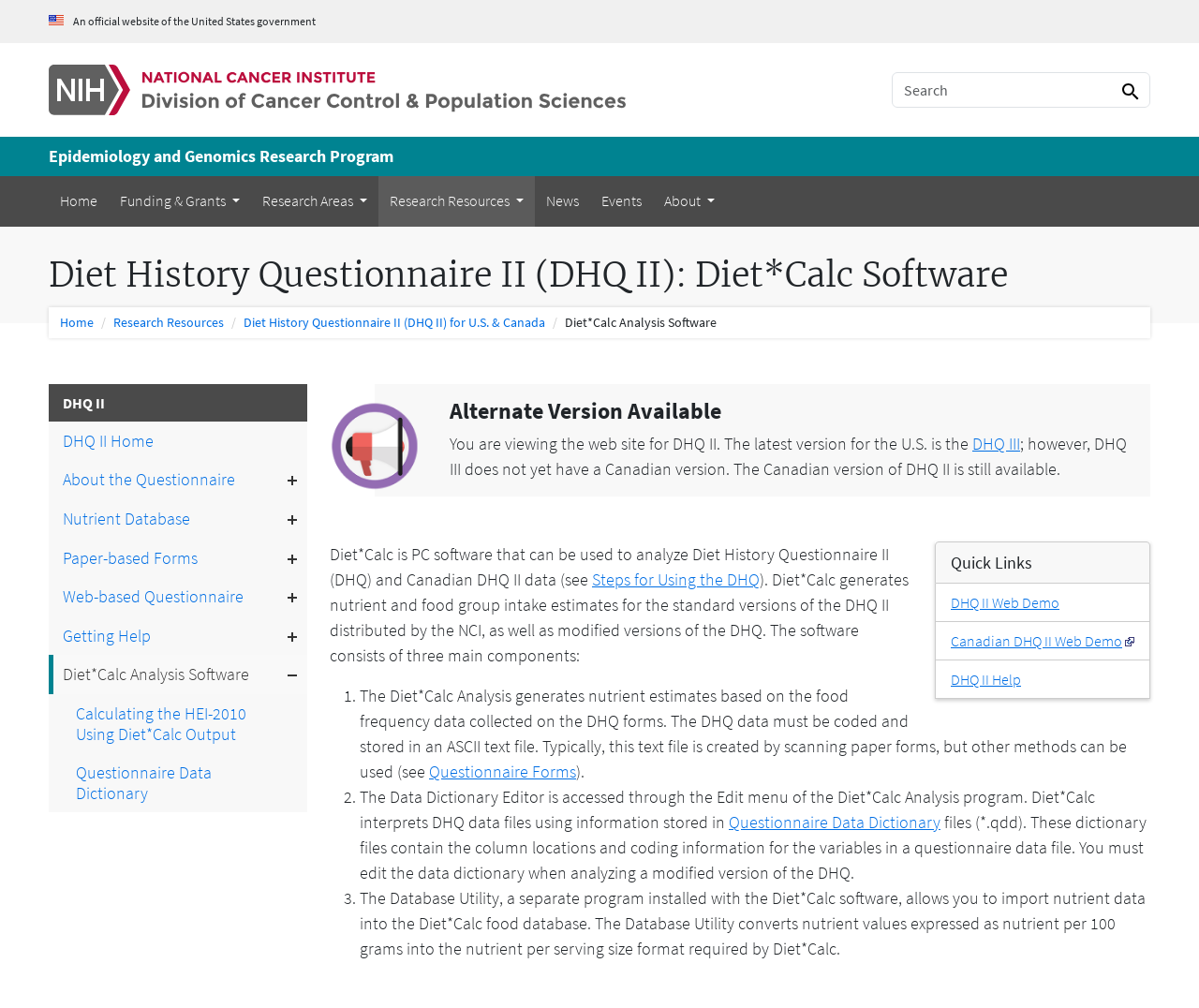Bounding box coordinates are specified in the format (top-left x, top-left y, bottom-right x, bottom-right y). All values are floating point numbers bounded between 0 and 1. Please provide the bounding box coordinate of the region this sentence describes: Canadian DHQ II Web Demo

[0.793, 0.627, 0.936, 0.645]